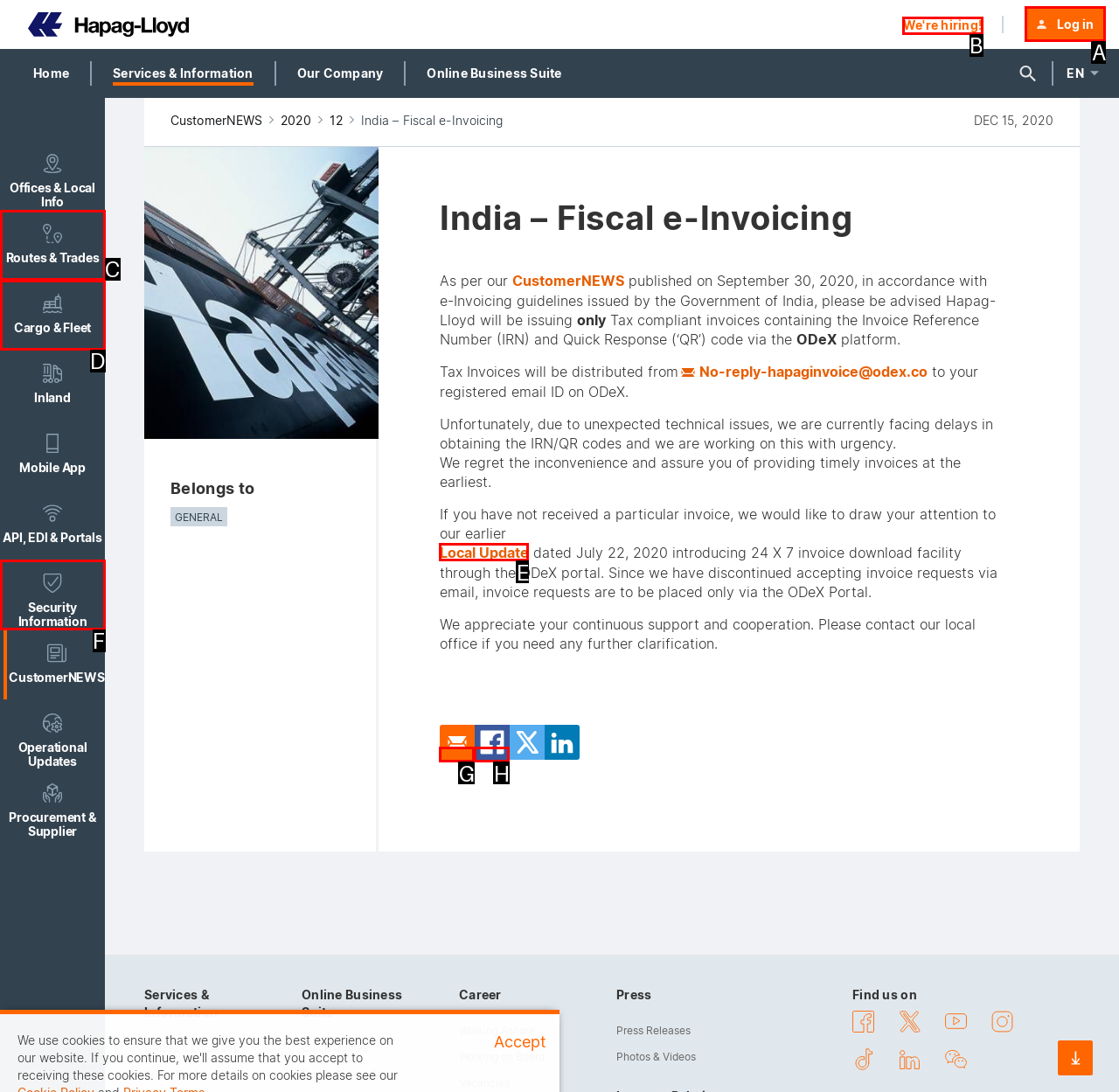Which lettered option should be clicked to achieve the task: Click on the 'Log in' link? Choose from the given choices.

A